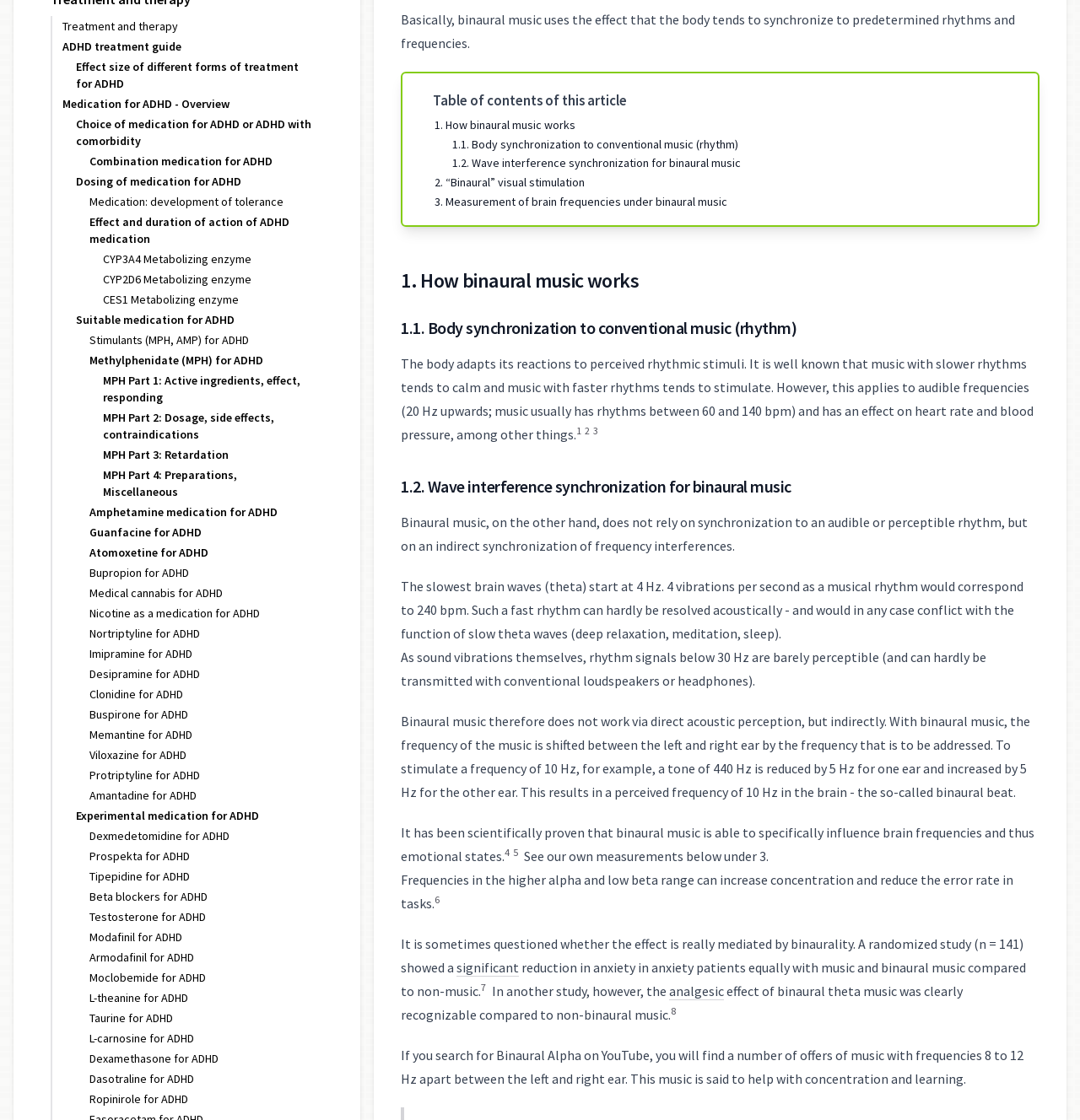Locate the bounding box coordinates of the element you need to click to accomplish the task described by this instruction: "Check 'Experimental medication for ADHD'".

[0.07, 0.722, 0.24, 0.735]